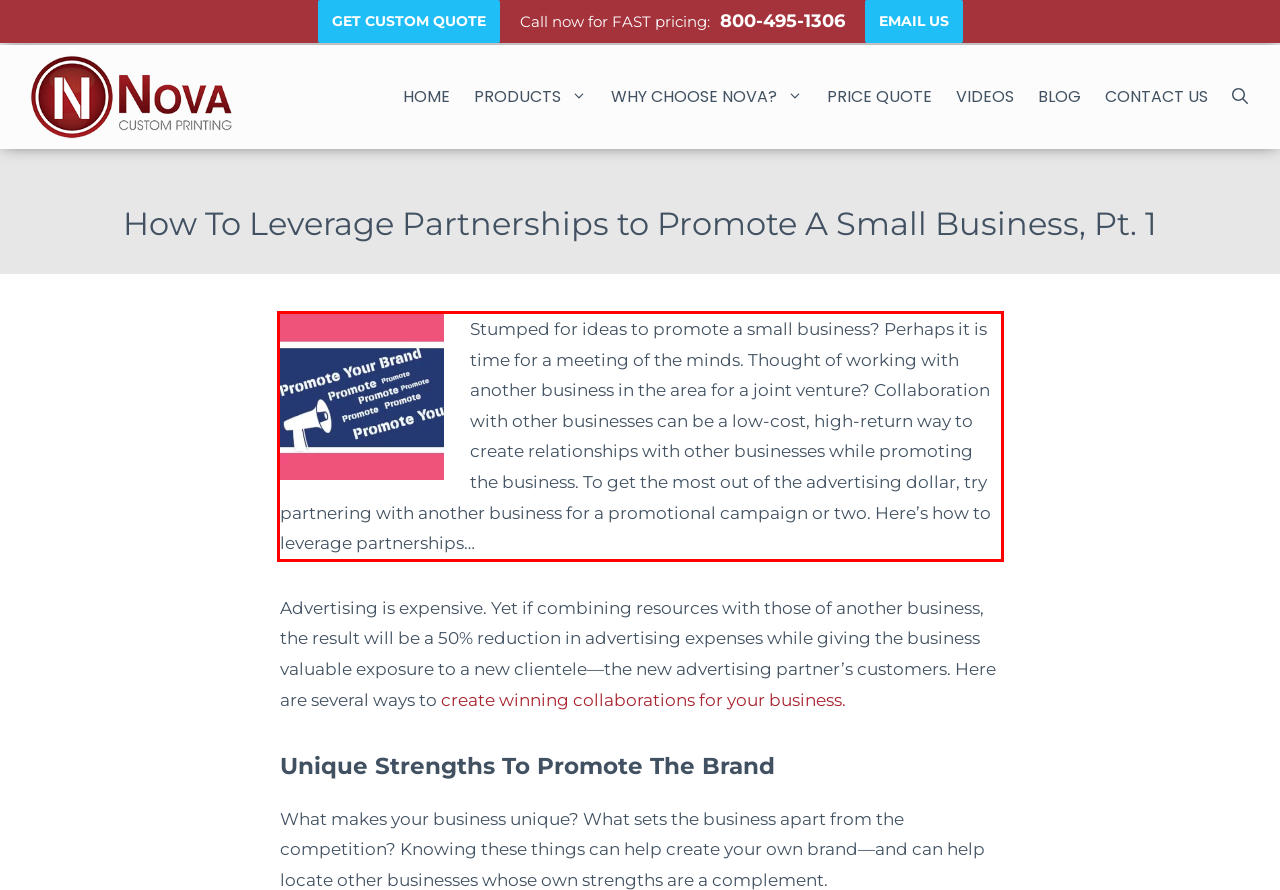Given the screenshot of the webpage, identify the red bounding box, and recognize the text content inside that red bounding box.

Stumped for ideas to promote a small business? Perhaps it is time for a meeting of the minds. Thought of working with another business in the area for a joint venture? Collaboration with other businesses can be a low-cost, high-return way to create relationships with other businesses while promoting the business. To get the most out of the advertising dollar, try partnering with another business for a promotional campaign or two. Here’s how to leverage partnerships…